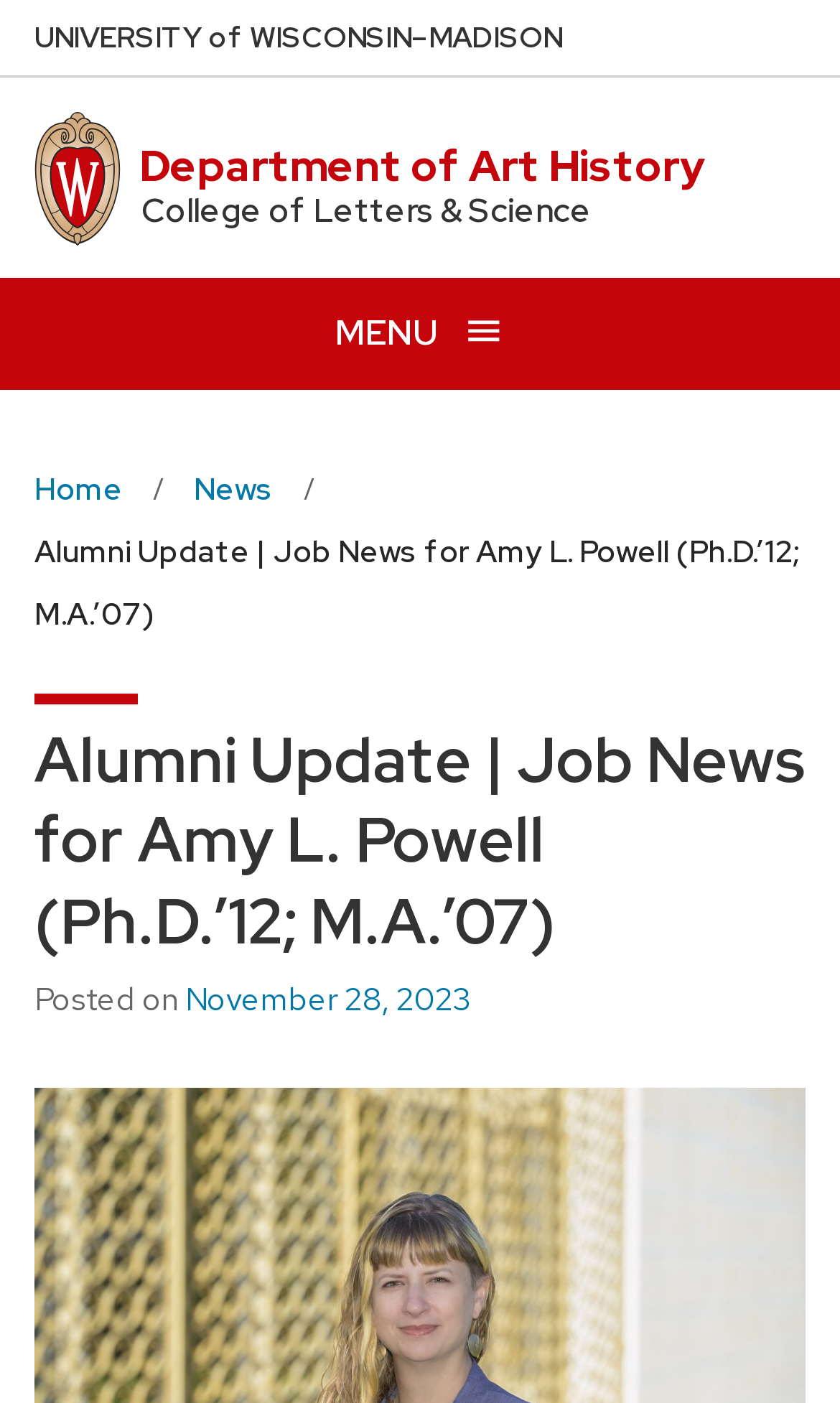Provide the bounding box coordinates, formatted as (top-left x, top-left y, bottom-right x, bottom-right y), with all values being floating point numbers between 0 and 1. Identify the bounding box of the UI element that matches the description: Menu open menu close

[0.0, 0.198, 1.0, 0.277]